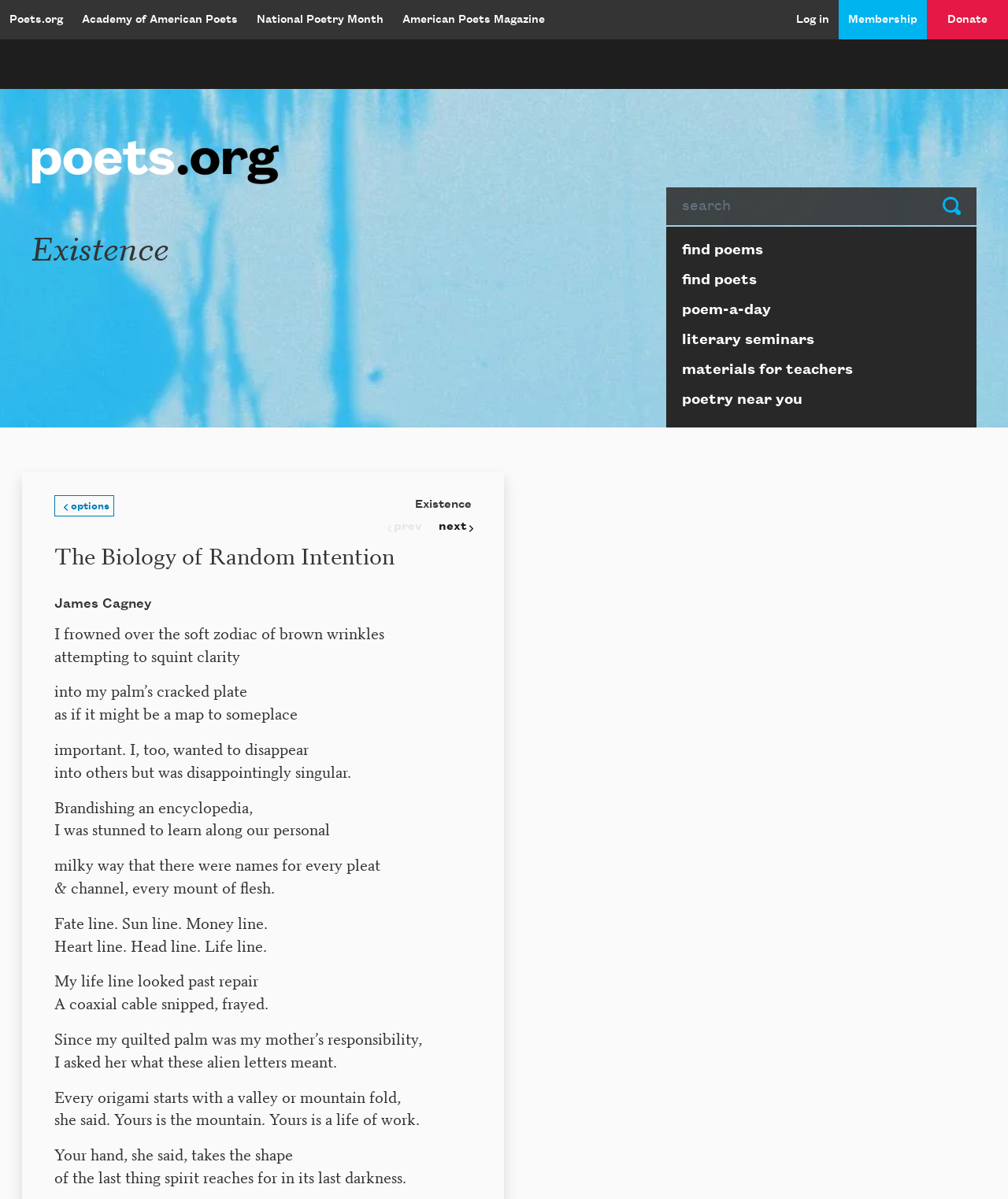Give a full account of the webpage's elements and their arrangement.

The webpage is about a poem titled "Existence" from the Academy of American Poets. At the top, there are several links to other sections of the website, including "Poets.org", "National Poetry Month", "American Poets Magazine", "Log in", "Membership", and "Donate". Below these links, there is a search bar with a "Submit" button to the right.

The main content of the page is a poem, "Existence", which is divided into several stanzas. The poem explores themes of identity, existence, and the search for meaning. The text is arranged in a single column, with each stanza separated by a small gap.

To the left of the poem, there is a menu with links to other sections of the website, including "find poems", "find poets", "poem-a-day", "literary seminars", "materials for teachers", and "poetry near you". Below this menu, there is a button to navigate to the previous or next poem.

The poem itself is a introspective and philosophical exploration of the speaker's existence, with imagery and metaphors drawn from nature and everyday life. The language is lyrical and expressive, with a focus on the speaker's emotional and psychological state.